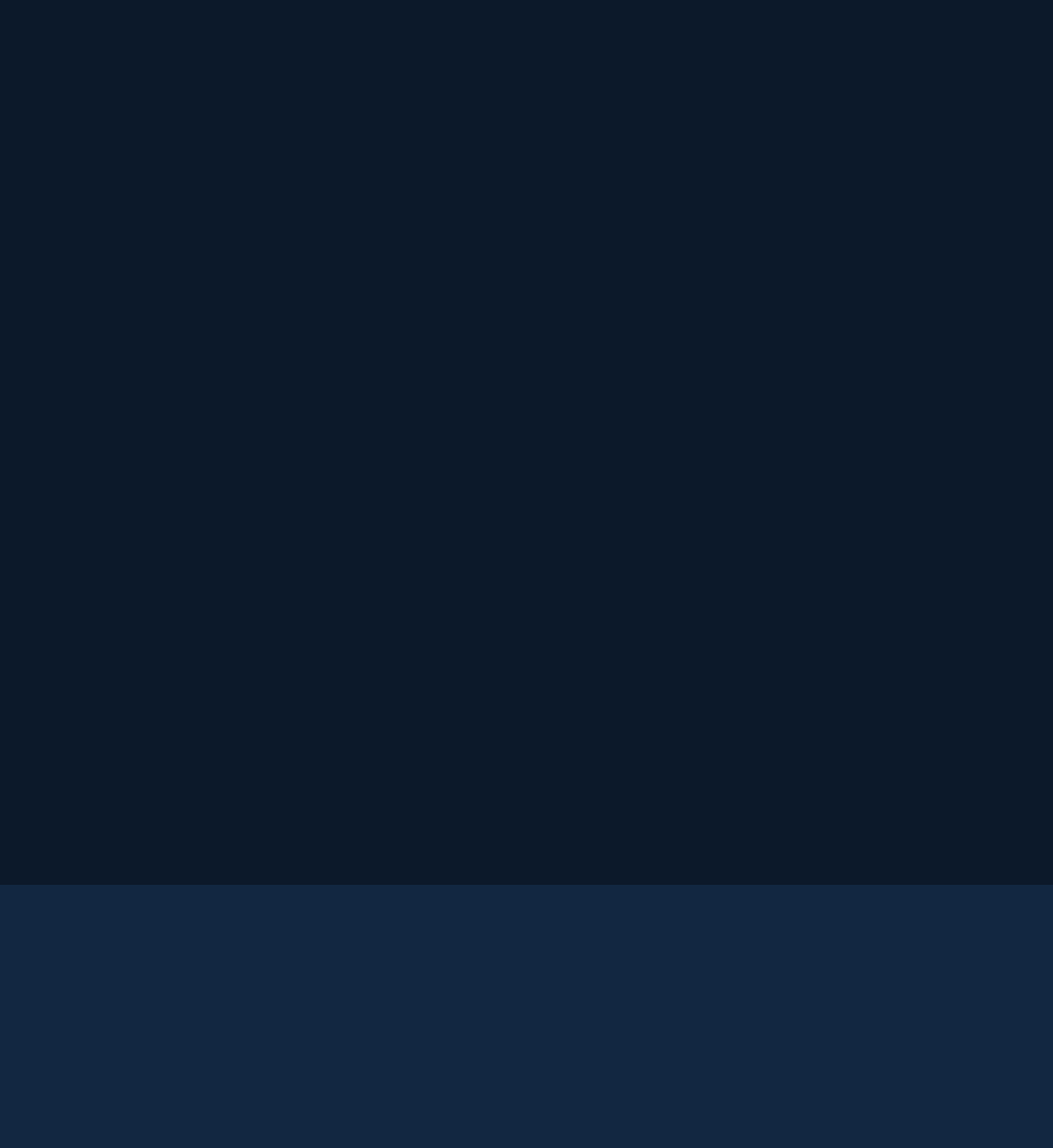Locate the bounding box coordinates of the area you need to click to fulfill this instruction: 'Click on SANDY'. The coordinates must be in the form of four float numbers ranging from 0 to 1: [left, top, right, bottom].

[0.009, 0.174, 0.074, 0.193]